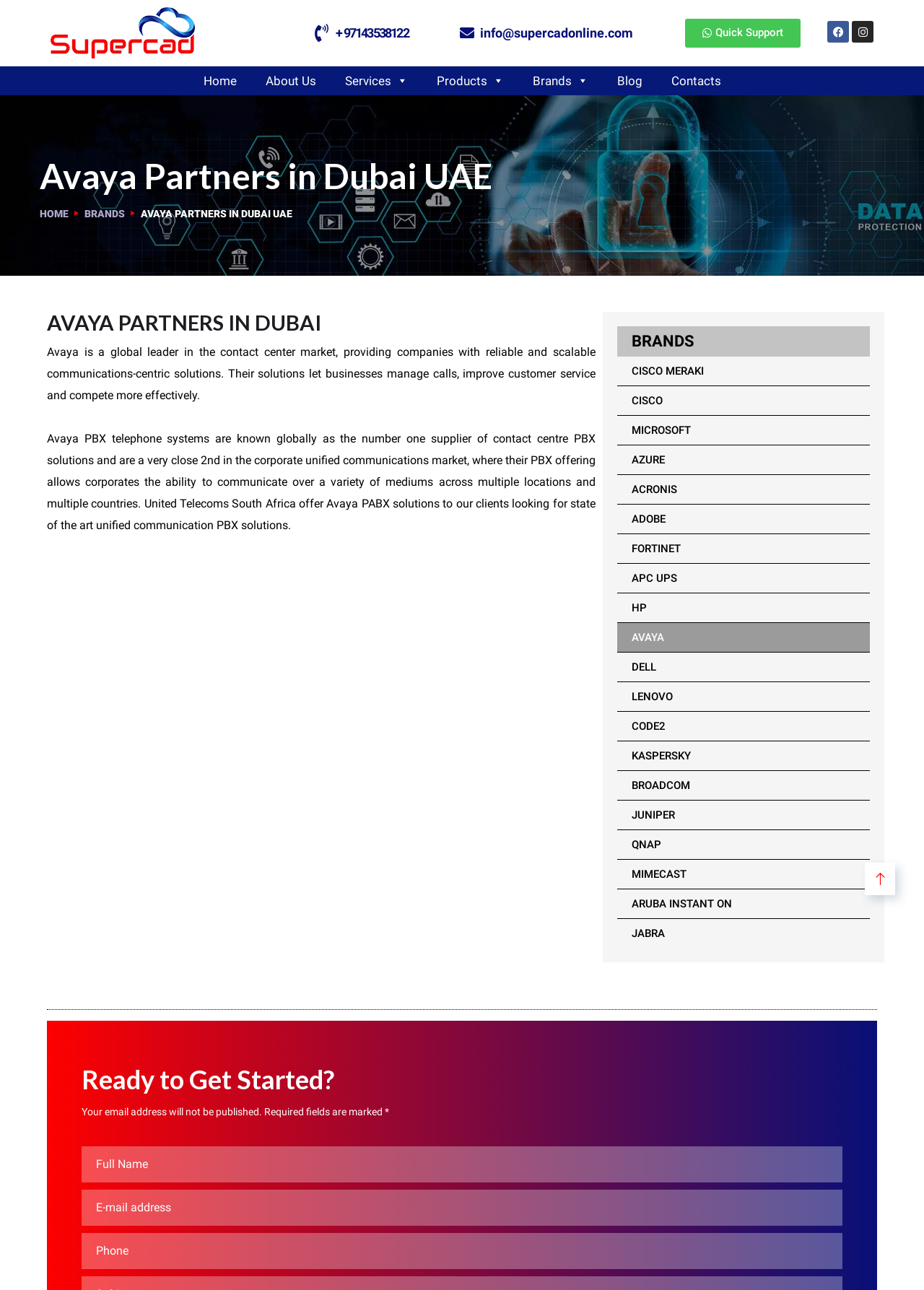Please find and provide the title of the webpage.

Avaya Partners in Dubai UAE